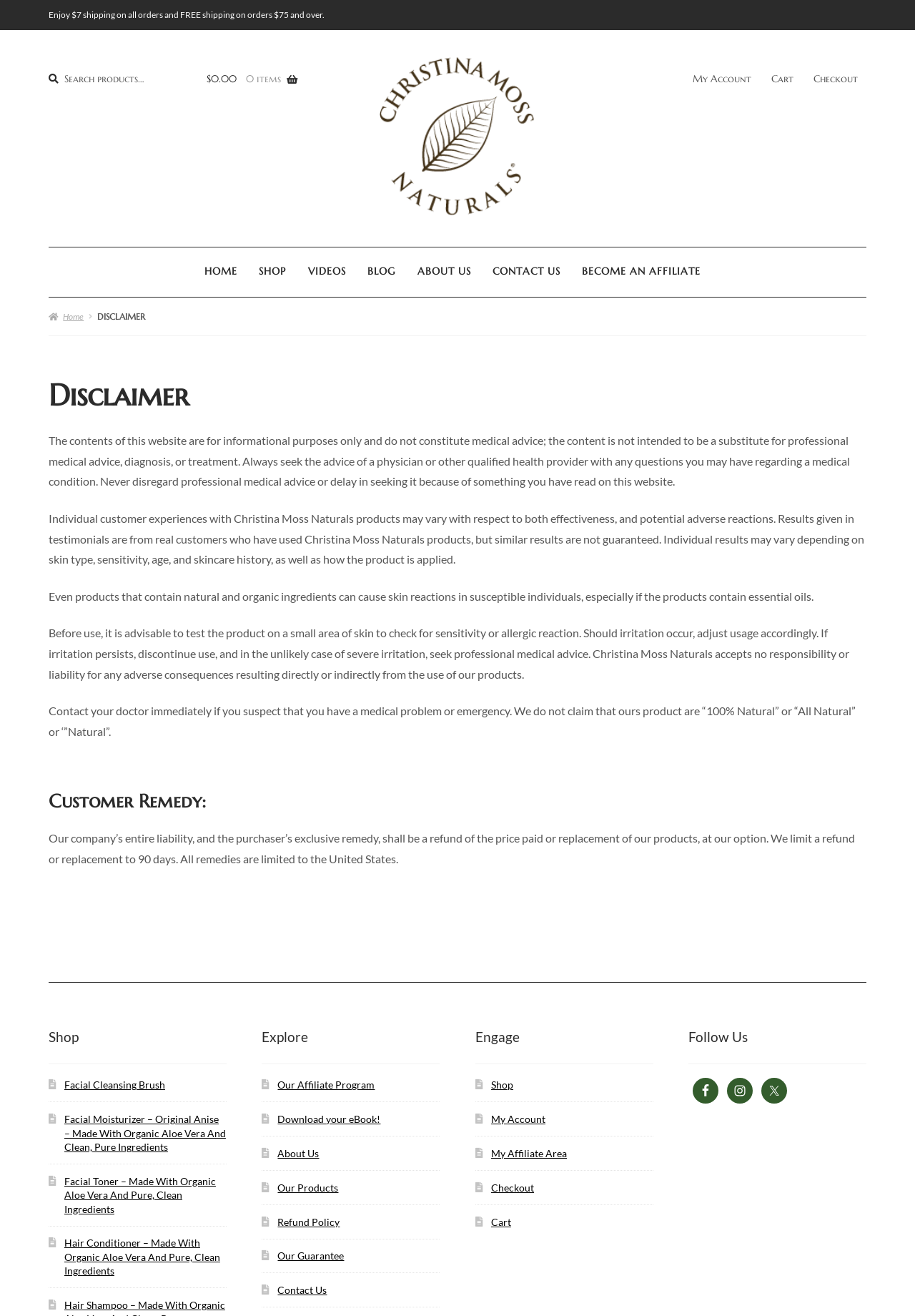Determine the bounding box coordinates for the area that needs to be clicked to fulfill this task: "Follow us on Facebook". The coordinates must be given as four float numbers between 0 and 1, i.e., [left, top, right, bottom].

[0.757, 0.819, 0.785, 0.839]